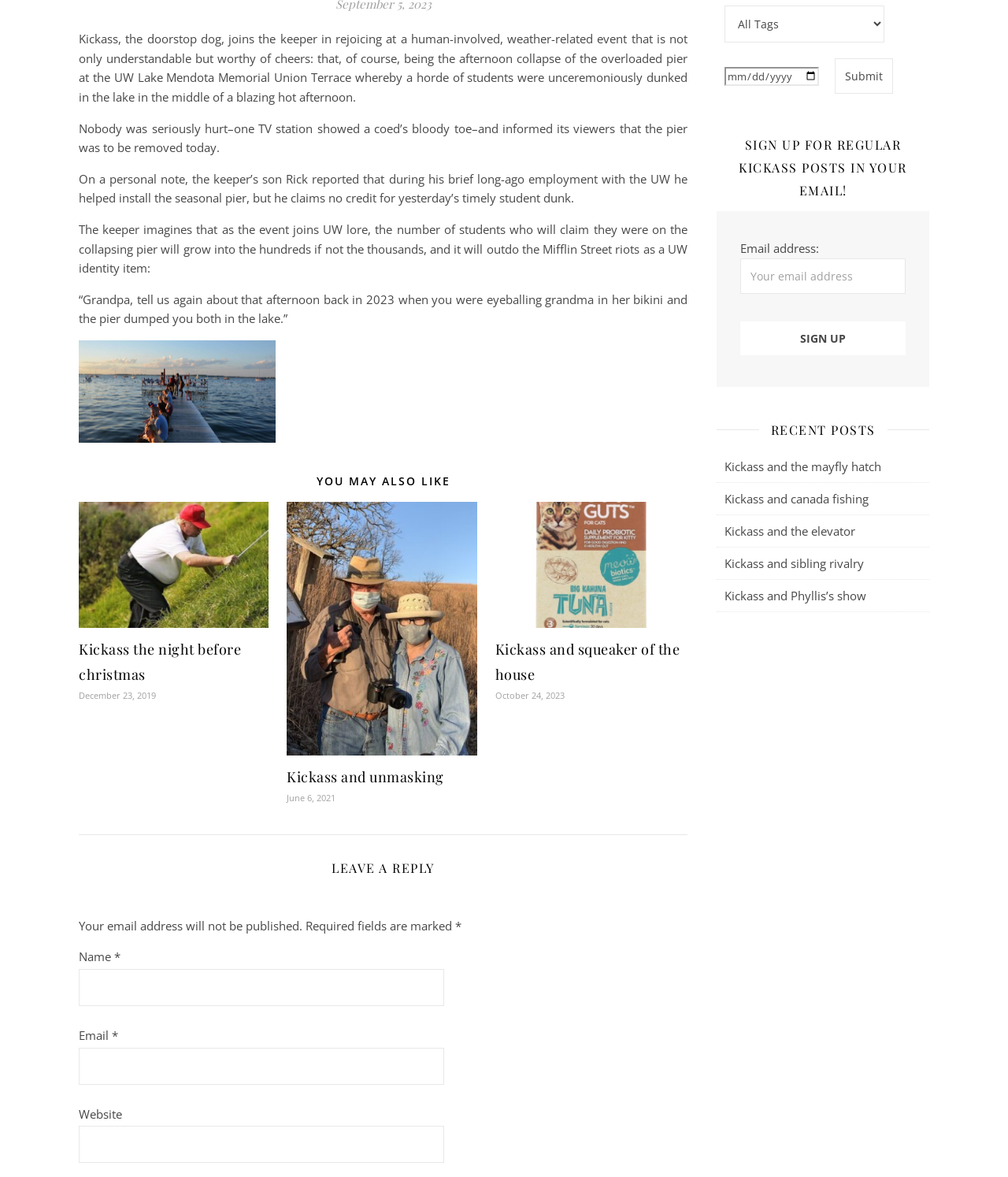Provide the bounding box coordinates of the UI element that matches the description: "name="ofpost_date[]"".

[0.719, 0.057, 0.813, 0.073]